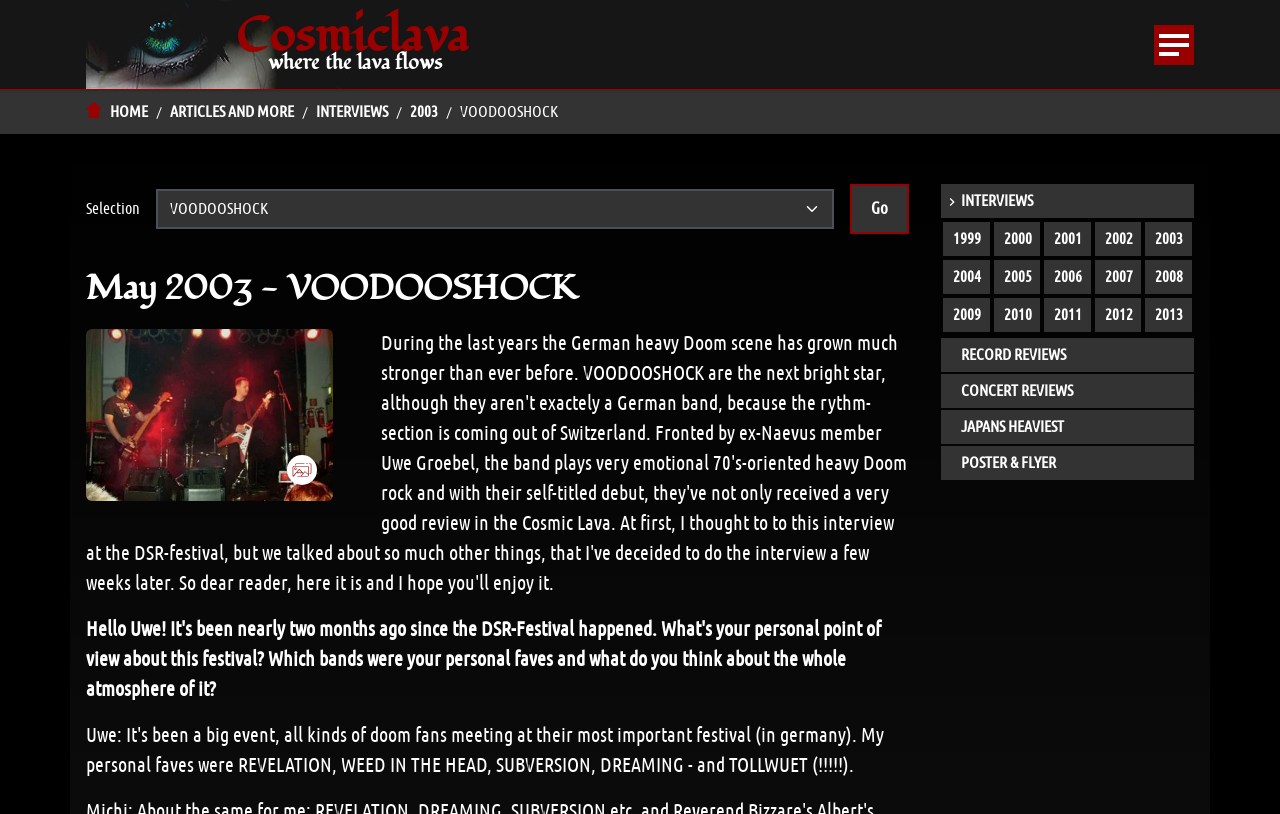Determine the bounding box coordinates of the target area to click to execute the following instruction: "Choose more pages."

[0.122, 0.232, 0.652, 0.281]